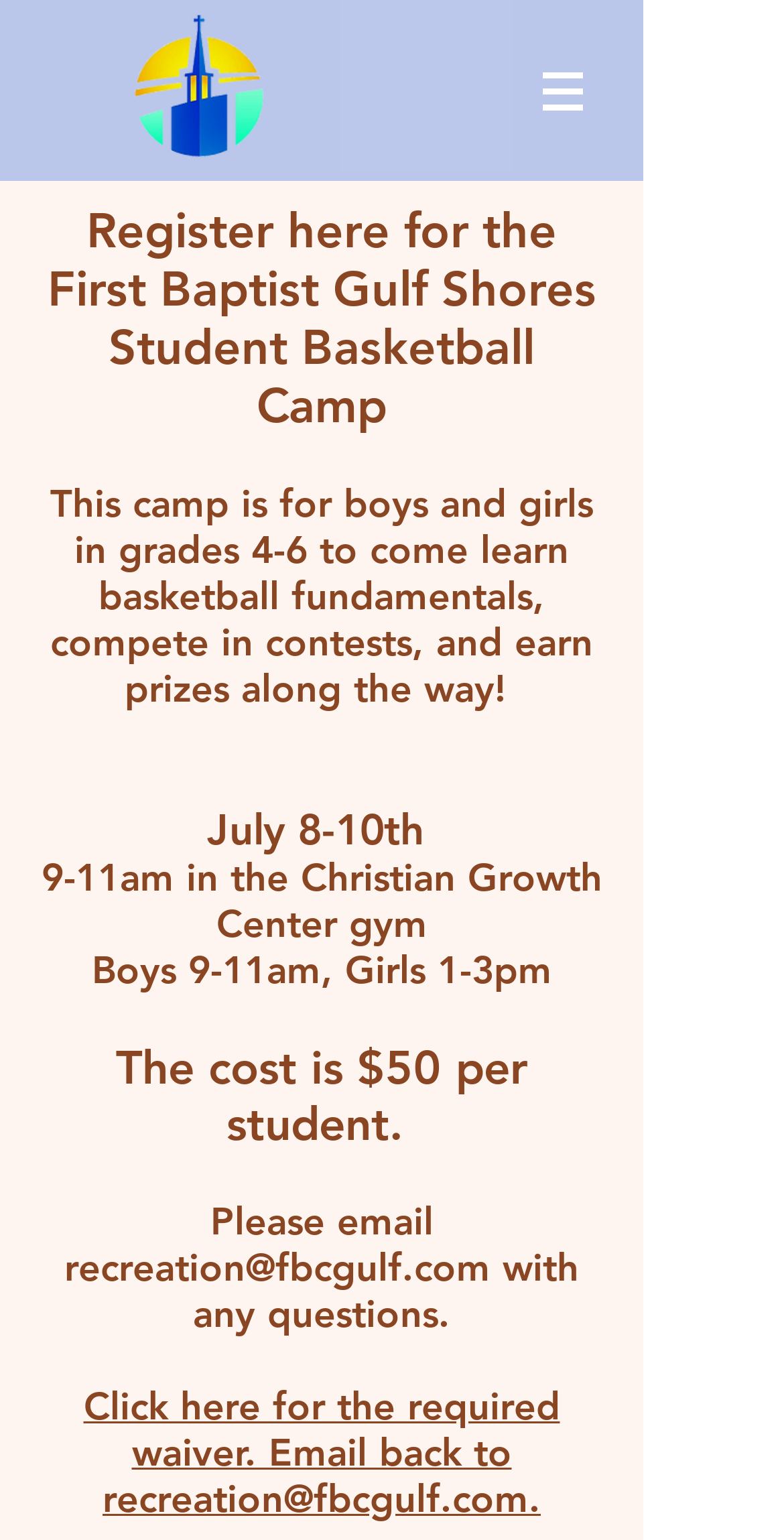Give a detailed explanation of the elements present on the webpage.

The webpage is about the First Baptist Gulf Shores Student Basketball Camp. At the top left corner, there is a logo image. Below the logo, there is a navigation menu labeled "Site" with a button that has a popup menu. The navigation menu is located at the top center of the page.

The main content of the page is a heading that spans almost the entire width of the page, located below the navigation menu. The heading provides detailed information about the basketball camp, including the dates, times, location, and cost. The text is divided into several paragraphs, with some sections highlighted in bold font.

There are several static text elements within the heading, including "July 8-10th", "9-11am in the Christian Growth Center gym", "Boys 9-11am, Girls 1-3pm", and "The cost is $50 per student." There are also two links, one for emailing recreation@fbcgulf.com with questions and another for accessing the required waiver.

Overall, the webpage is focused on providing information about the basketball camp and encouraging users to register.